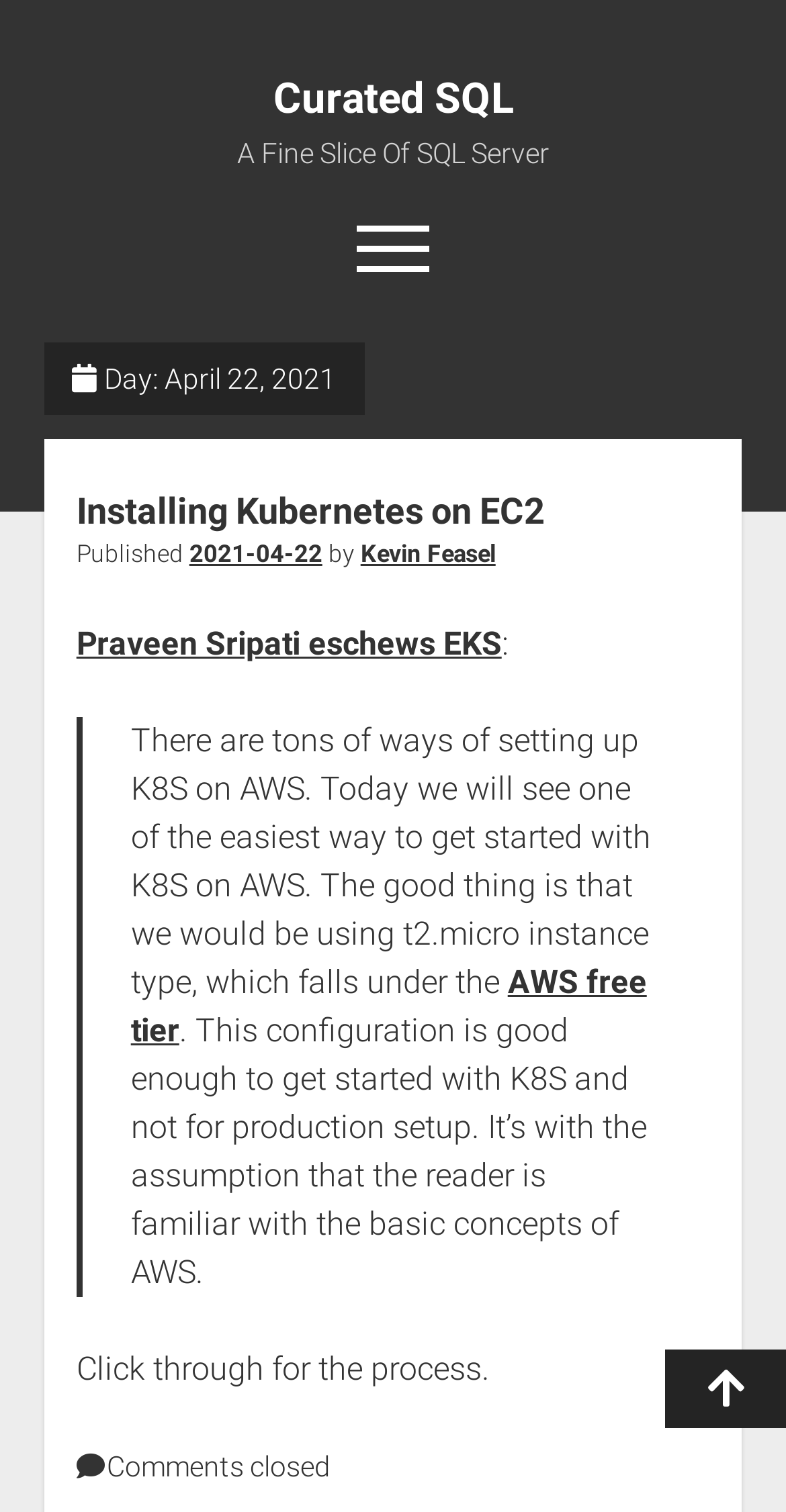Locate the bounding box coordinates of the clickable element to fulfill the following instruction: "go to about page". Provide the coordinates as four float numbers between 0 and 1 in the format [left, top, right, bottom].

[0.431, 0.258, 0.569, 0.293]